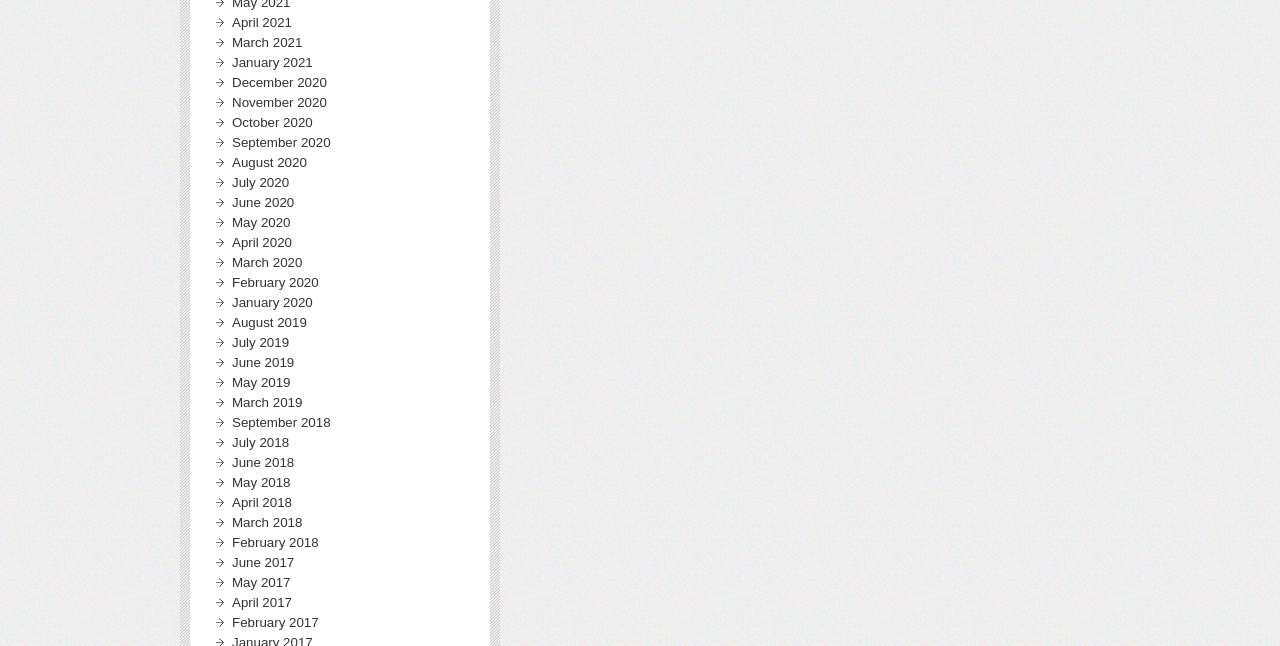Give a one-word or short phrase answer to the question: 
How many months are listed?

30